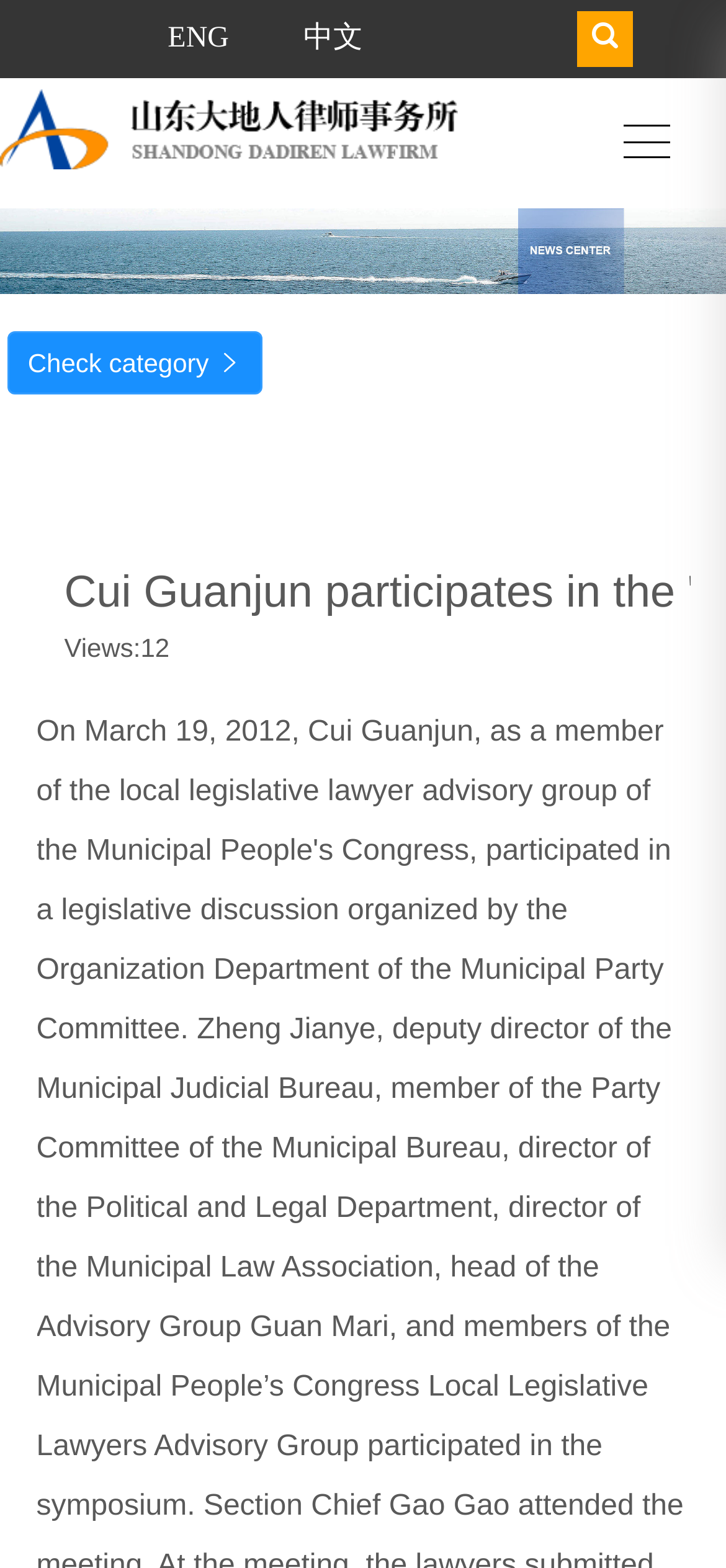Using details from the image, please answer the following question comprehensively:
What is the purpose of the '' link?

The '' link is located at the top of the webpage, but its purpose is not clear based on its text content and surrounding elements. It may lead to another webpage or perform some unknown action.